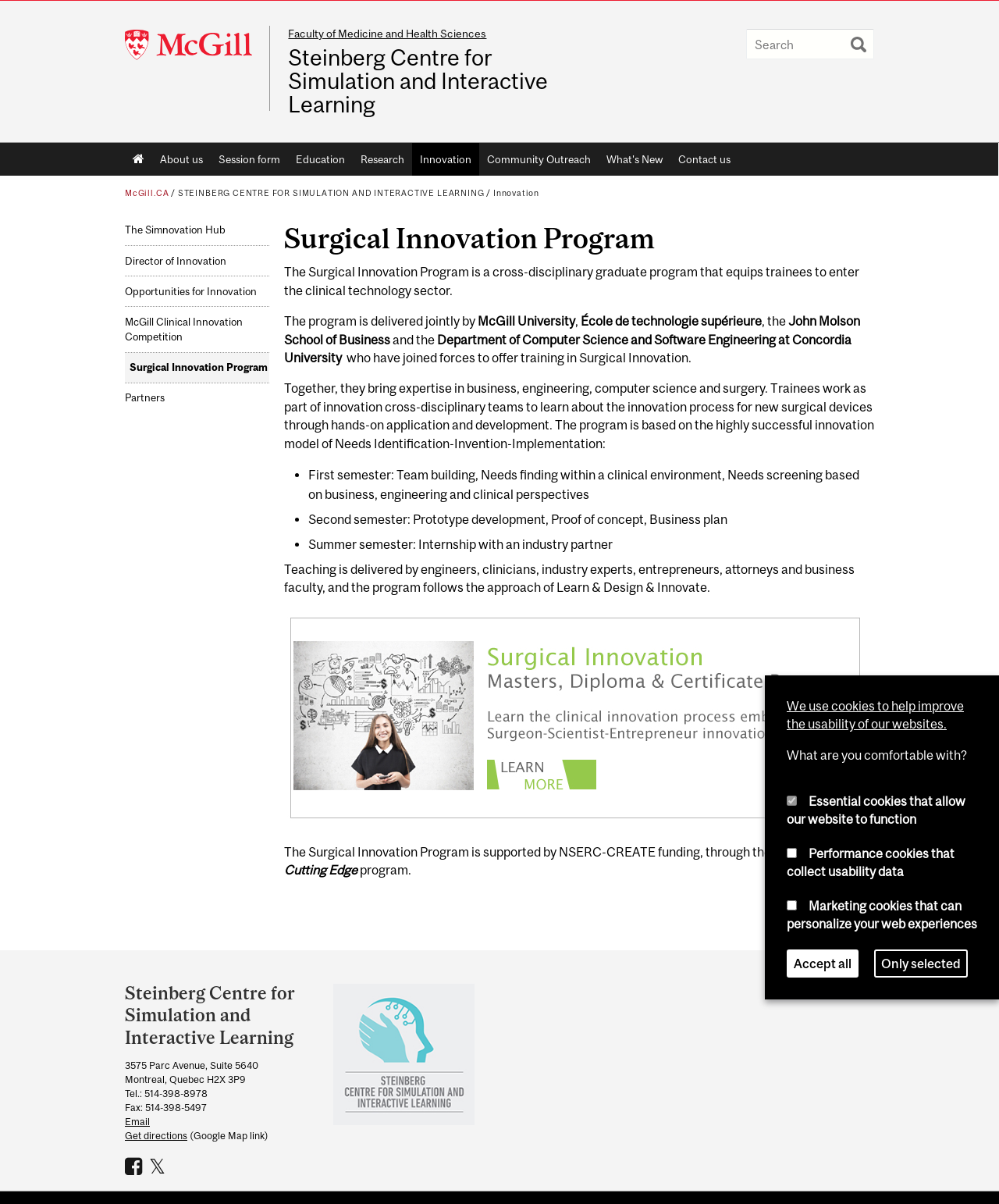Please identify the bounding box coordinates of the element's region that I should click in order to complete the following instruction: "Search for something". The bounding box coordinates consist of four float numbers between 0 and 1, i.e., [left, top, right, bottom].

[0.747, 0.031, 0.875, 0.043]